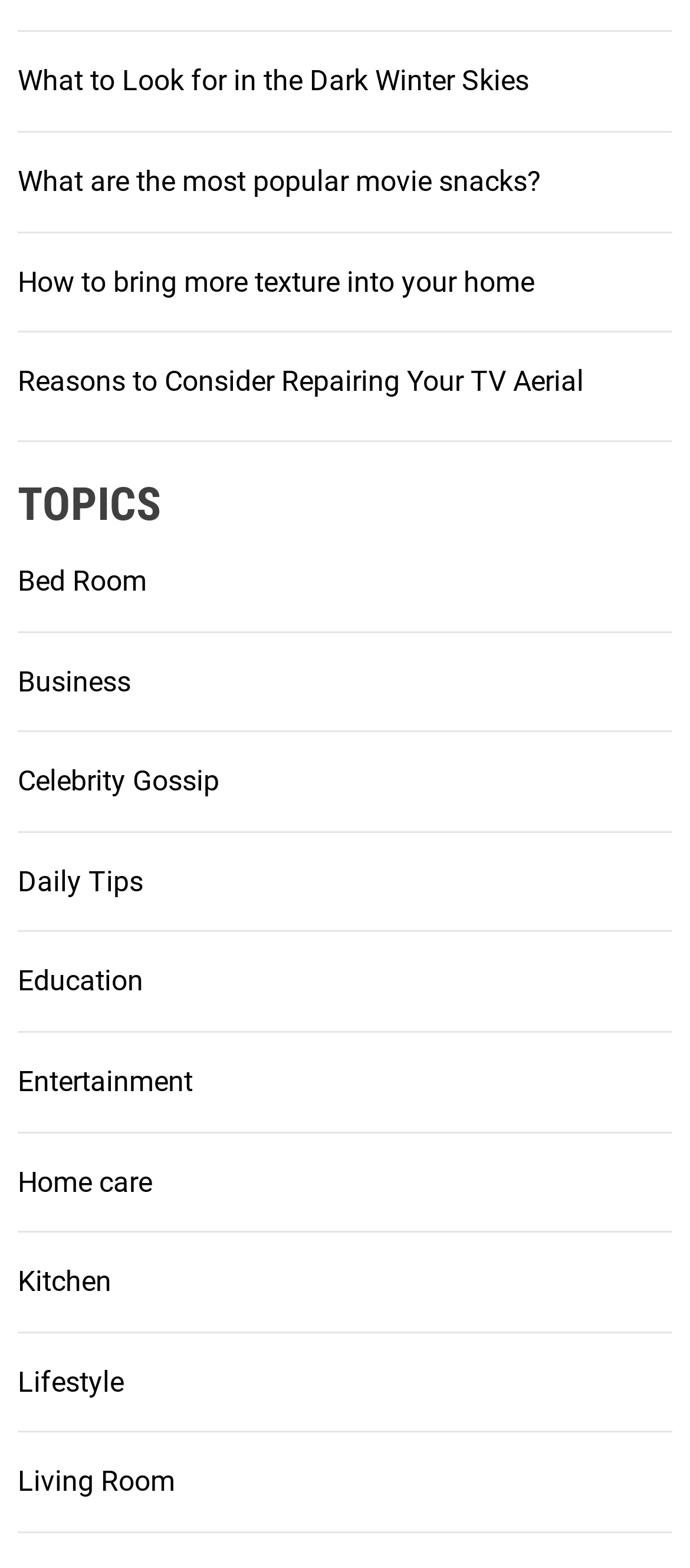Pinpoint the bounding box coordinates for the area that should be clicked to perform the following instruction: "Learn about home care".

[0.026, 0.743, 0.221, 0.764]